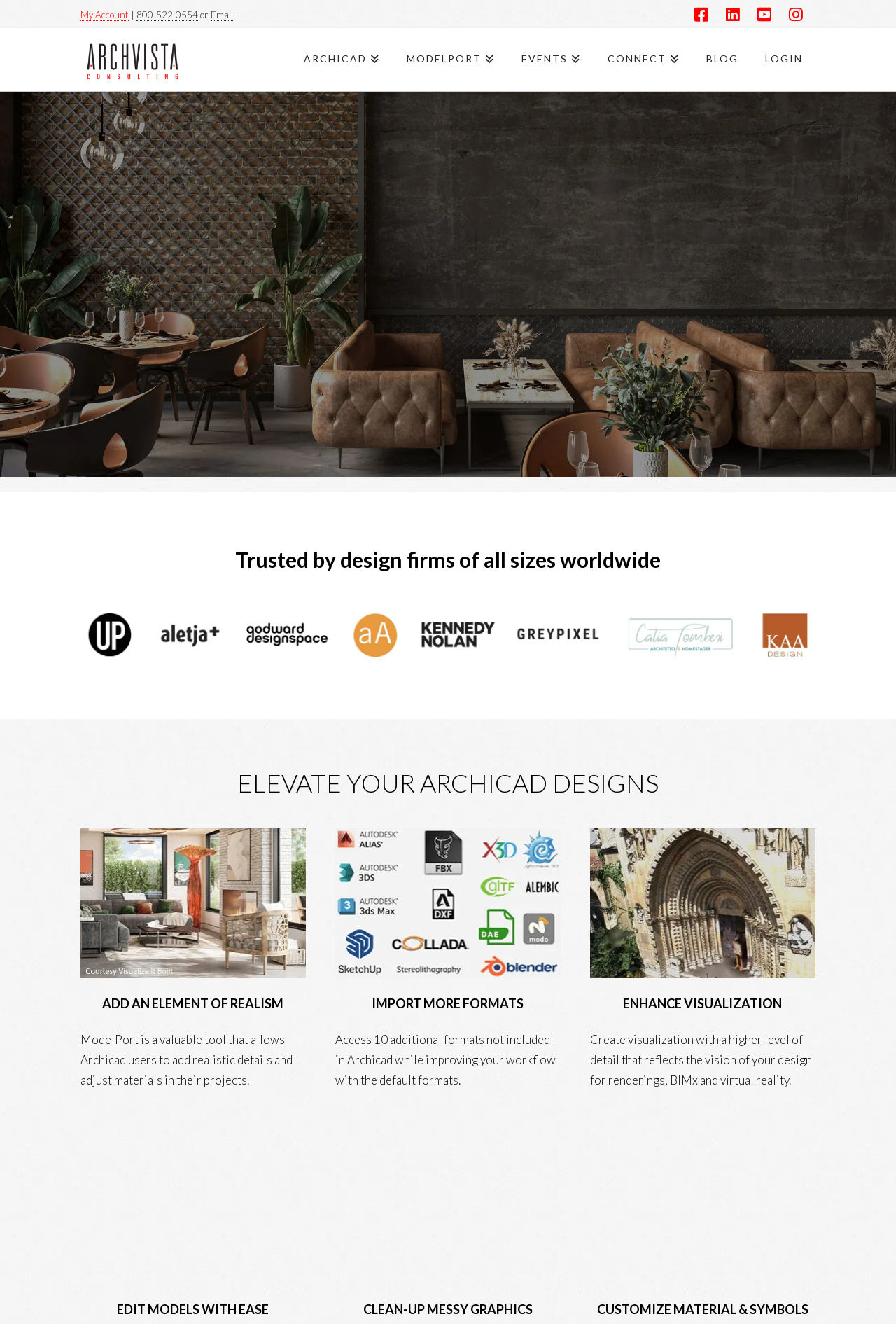What is the purpose of ModelPort?
Using the visual information from the image, give a one-word or short-phrase answer.

To add realistic details and adjust materials